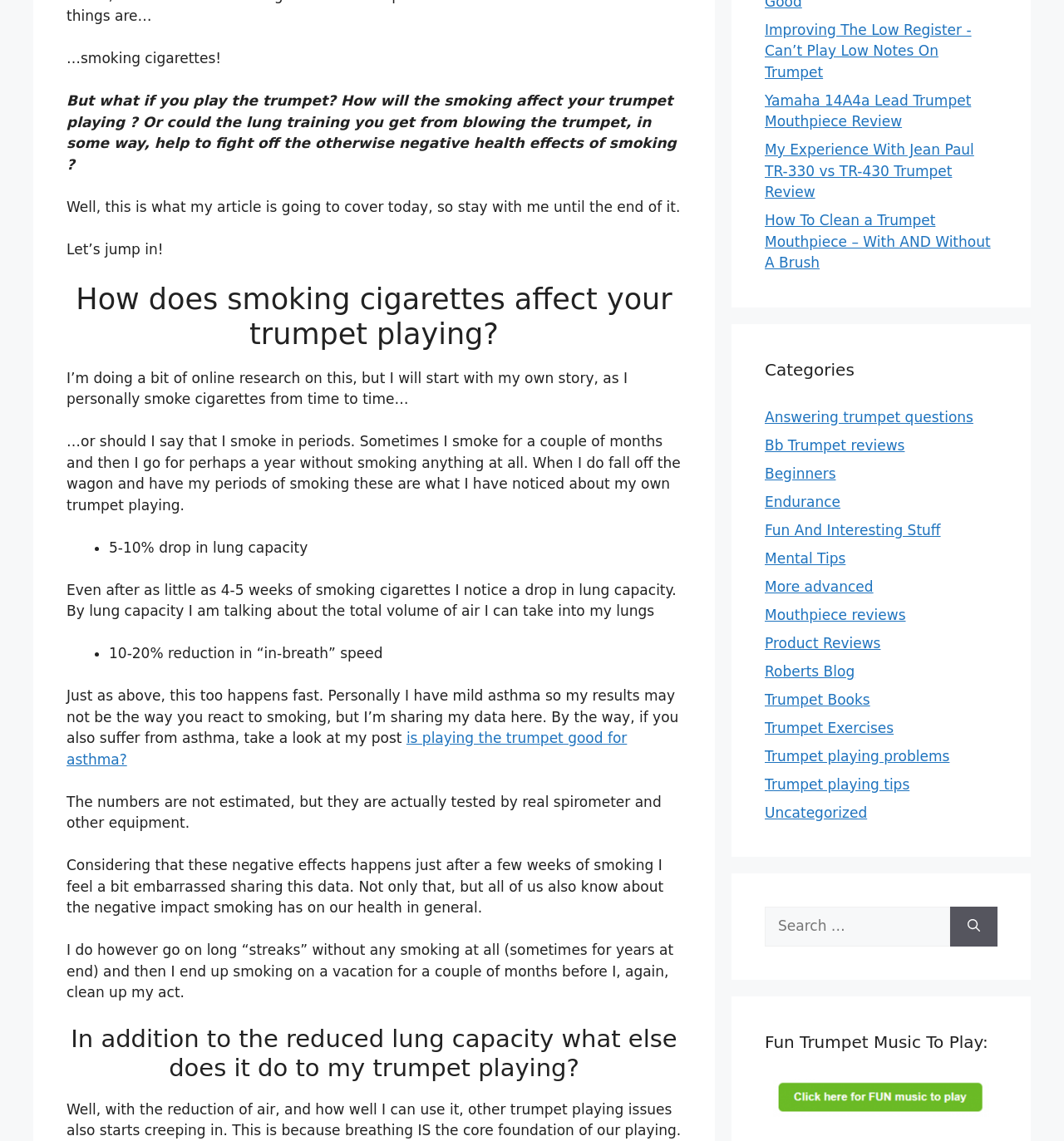Please determine the bounding box coordinates of the element to click on in order to accomplish the following task: "Click on the link 'Answering trumpet questions'". Ensure the coordinates are four float numbers ranging from 0 to 1, i.e., [left, top, right, bottom].

[0.719, 0.358, 0.915, 0.373]